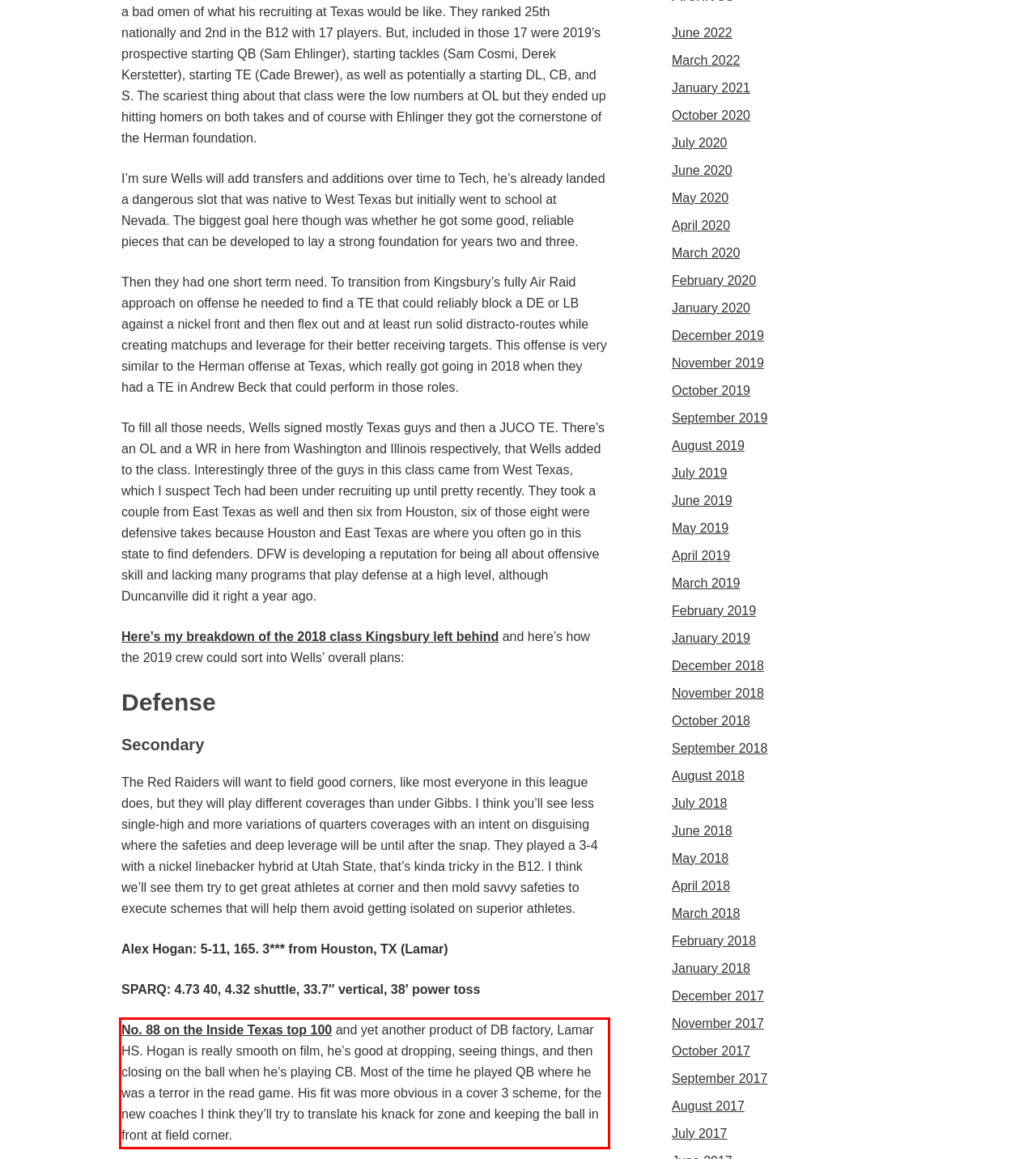You are provided with a screenshot of a webpage featuring a red rectangle bounding box. Extract the text content within this red bounding box using OCR.

No. 88 on the Inside Texas top 100 and yet another product of DB factory, Lamar HS. Hogan is really smooth on film, he’s good at dropping, seeing things, and then closing on the ball when he’s playing CB. Most of the time he played QB where he was a terror in the read game. His fit was more obvious in a cover 3 scheme, for the new coaches I think they’ll try to translate his knack for zone and keeping the ball in front at field corner.